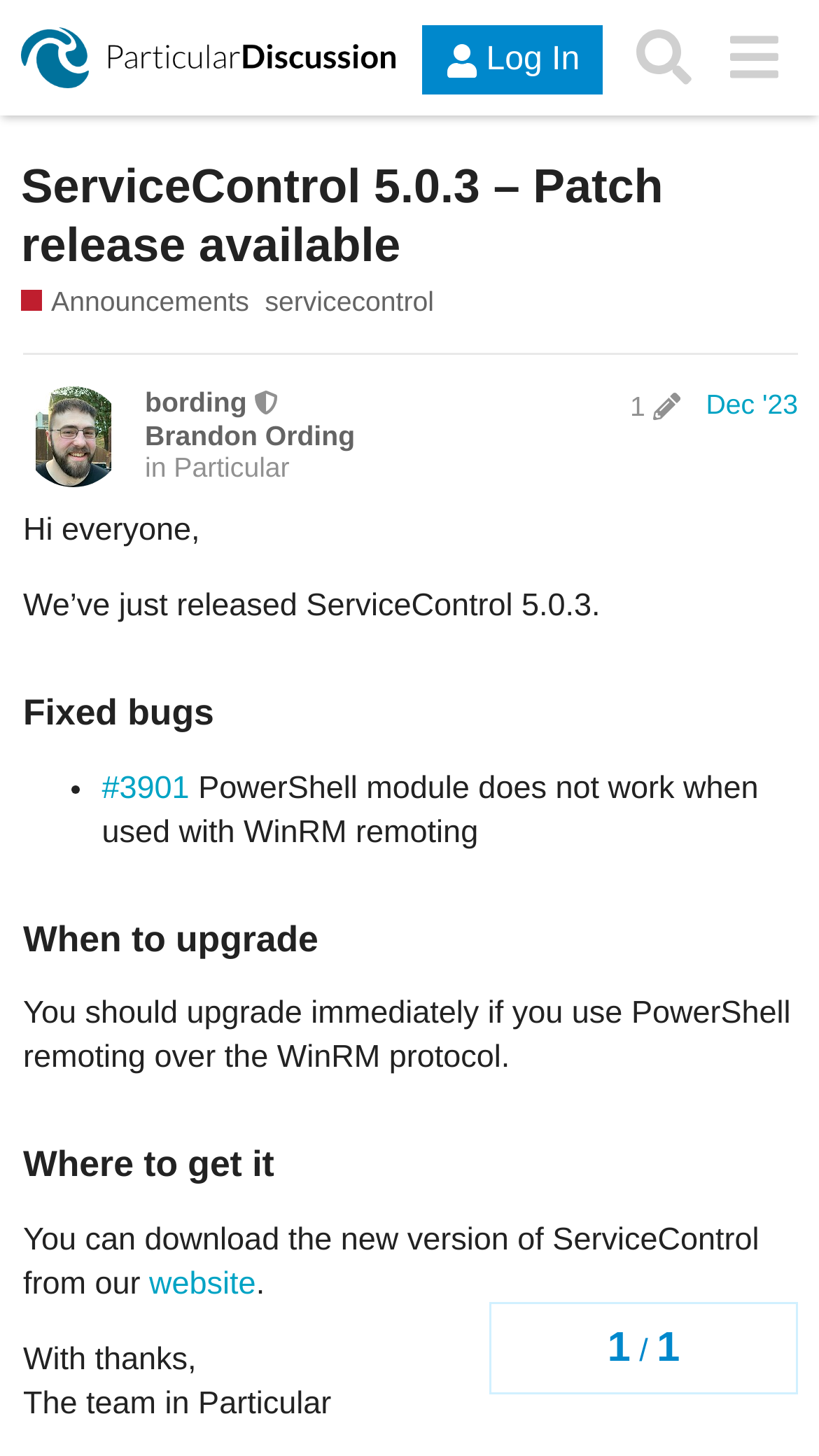Can you identify the bounding box coordinates of the clickable region needed to carry out this instruction: 'Log in to the website'? The coordinates should be four float numbers within the range of 0 to 1, stated as [left, top, right, bottom].

[0.516, 0.018, 0.736, 0.066]